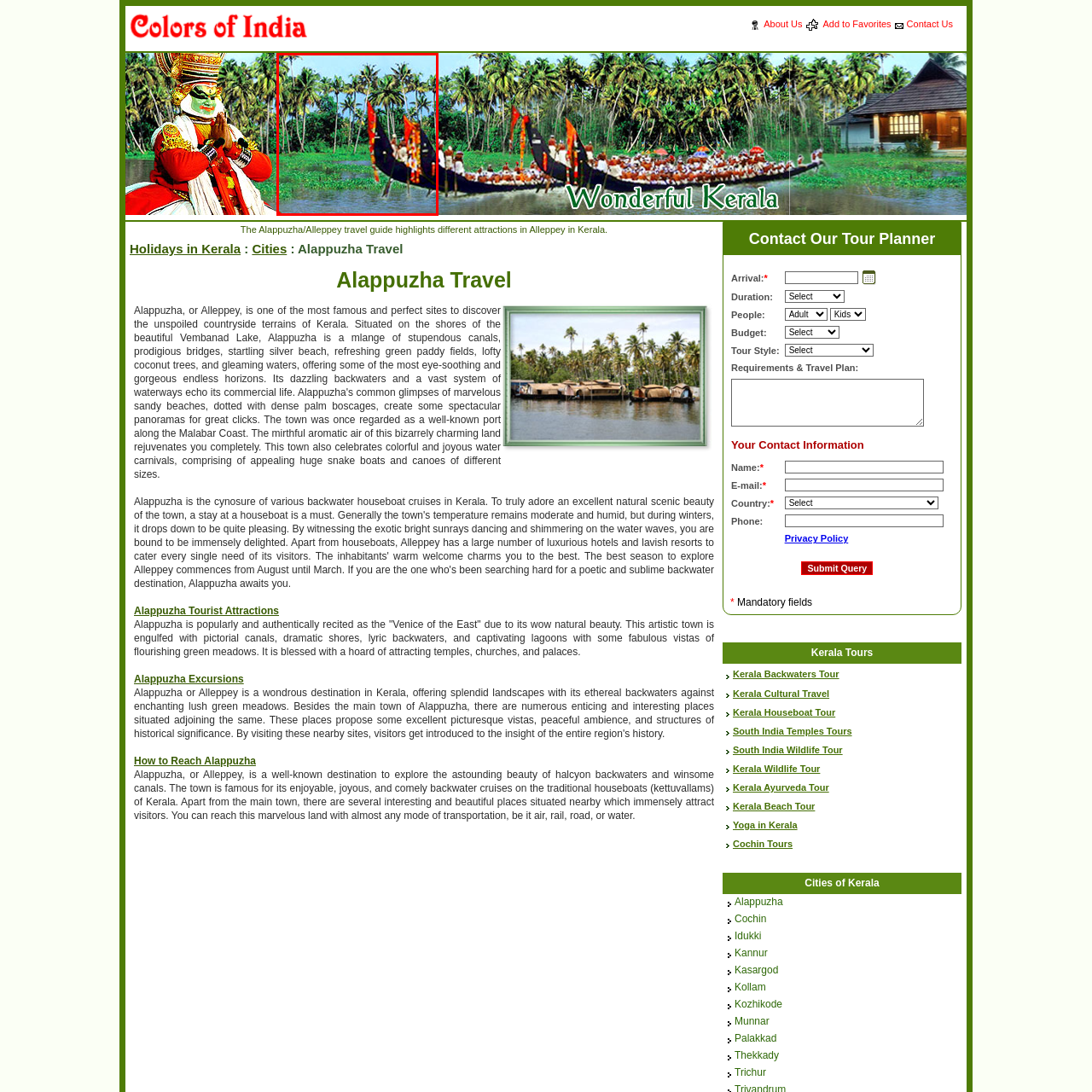View the portion of the image within the red bounding box and answer this question using a single word or phrase:
What is the region famous for?

Scenic houseboat cruises